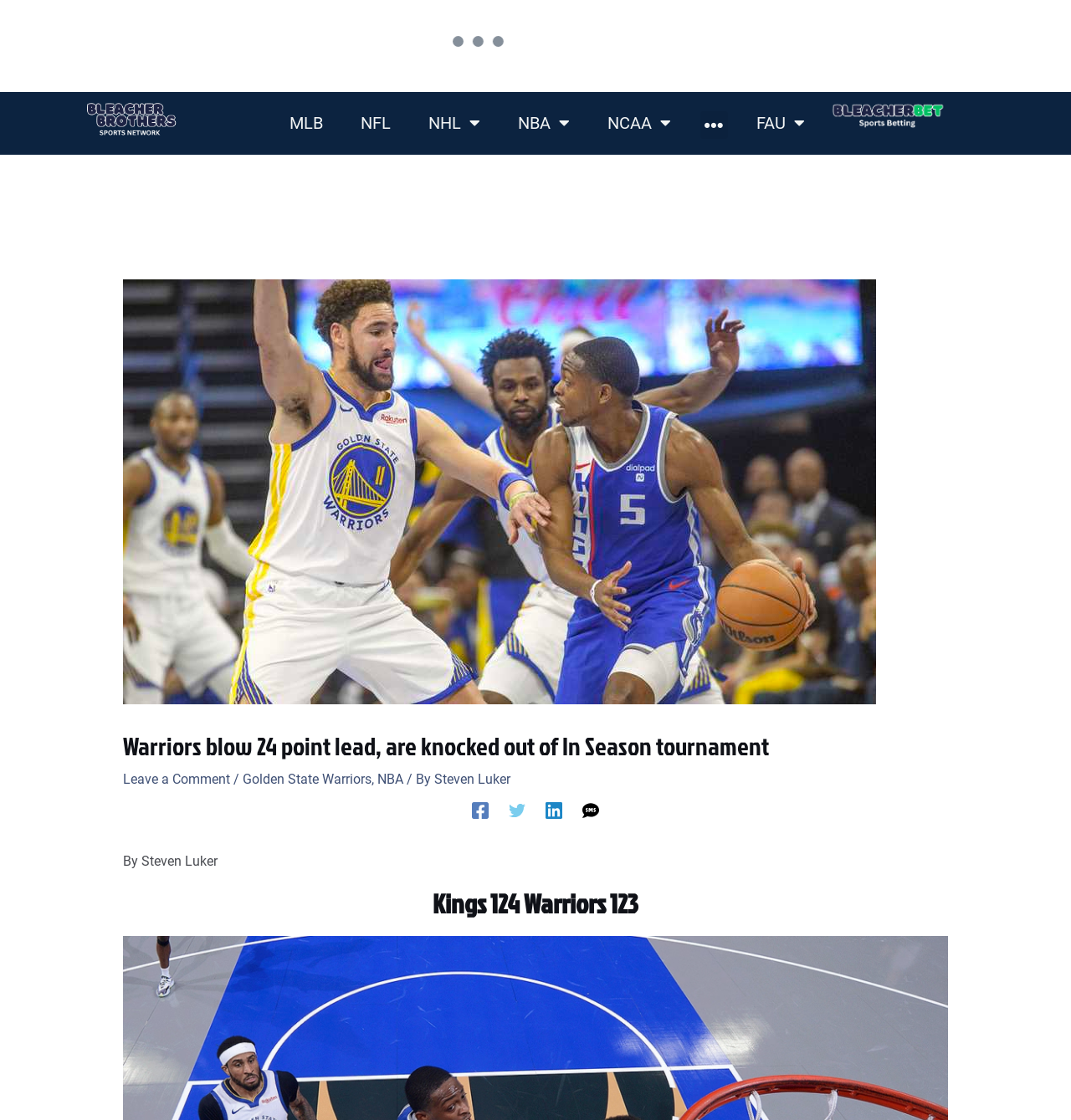What league does the Golden State Warriors belong to?
Answer the question in as much detail as possible.

The league affiliation of the Golden State Warriors is mentioned in the text 'Golden State Warriors, NBA' which appears below the main heading.